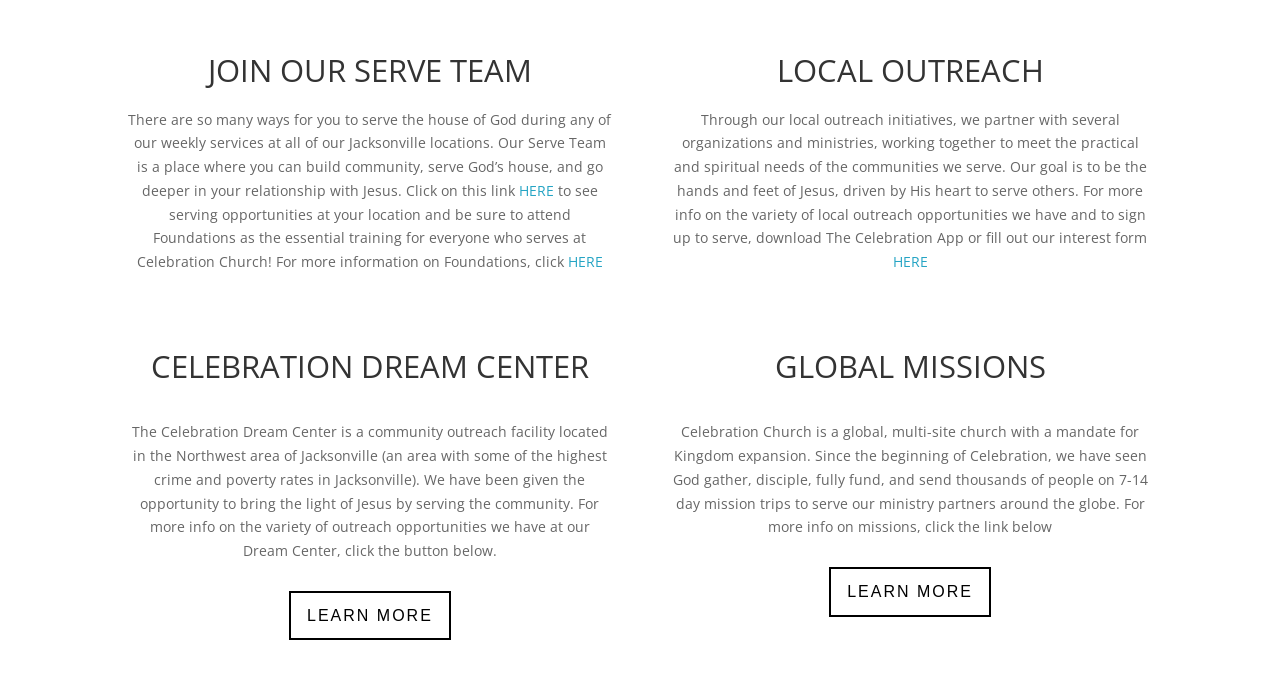Using the description "LEARN MORE", predict the bounding box of the relevant HTML element.

[0.226, 0.859, 0.352, 0.931]